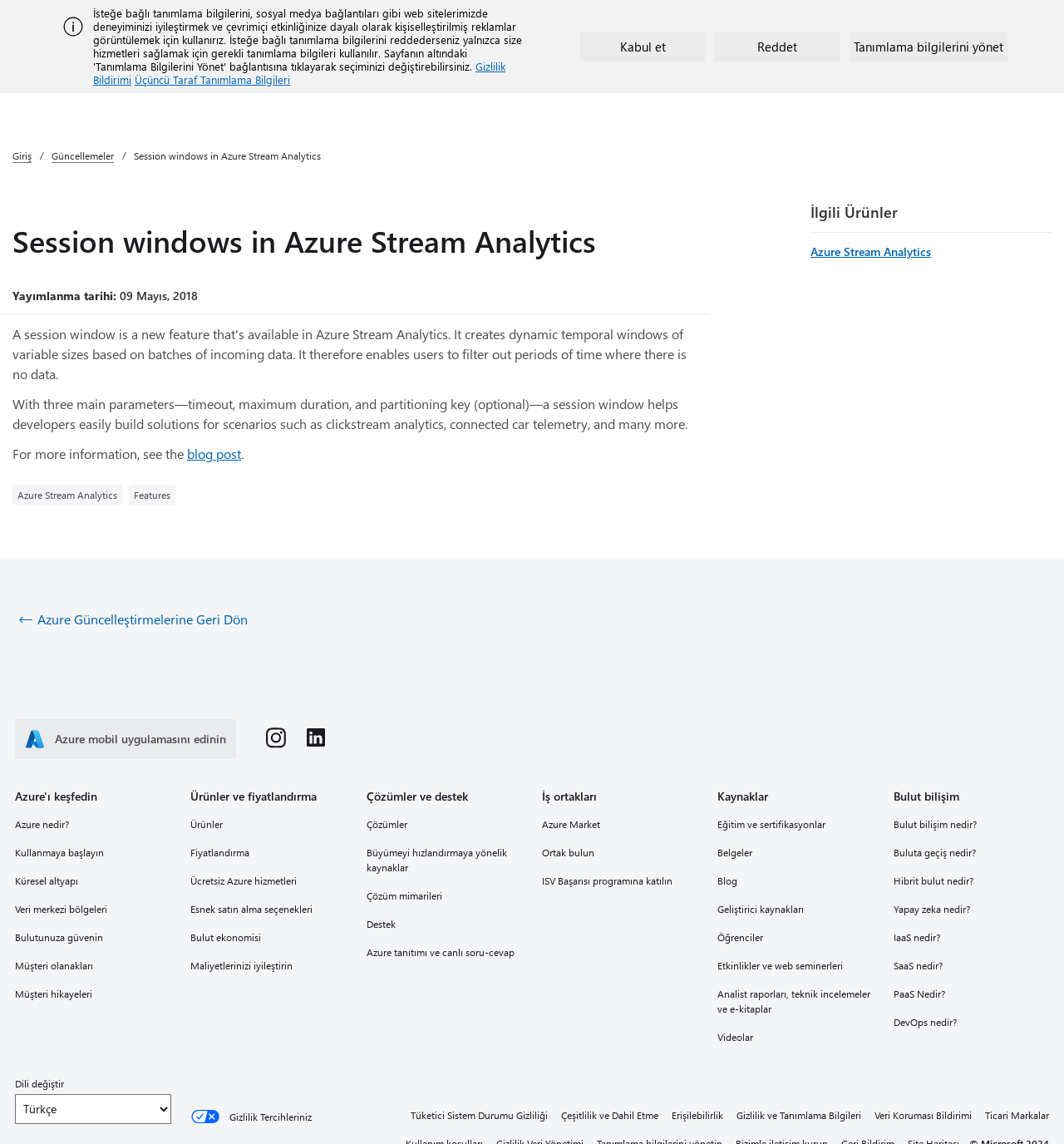Please find the bounding box coordinates of the element's region to be clicked to carry out this instruction: "Learn more about Azure Stream Analytics".

[0.762, 0.213, 0.875, 0.227]